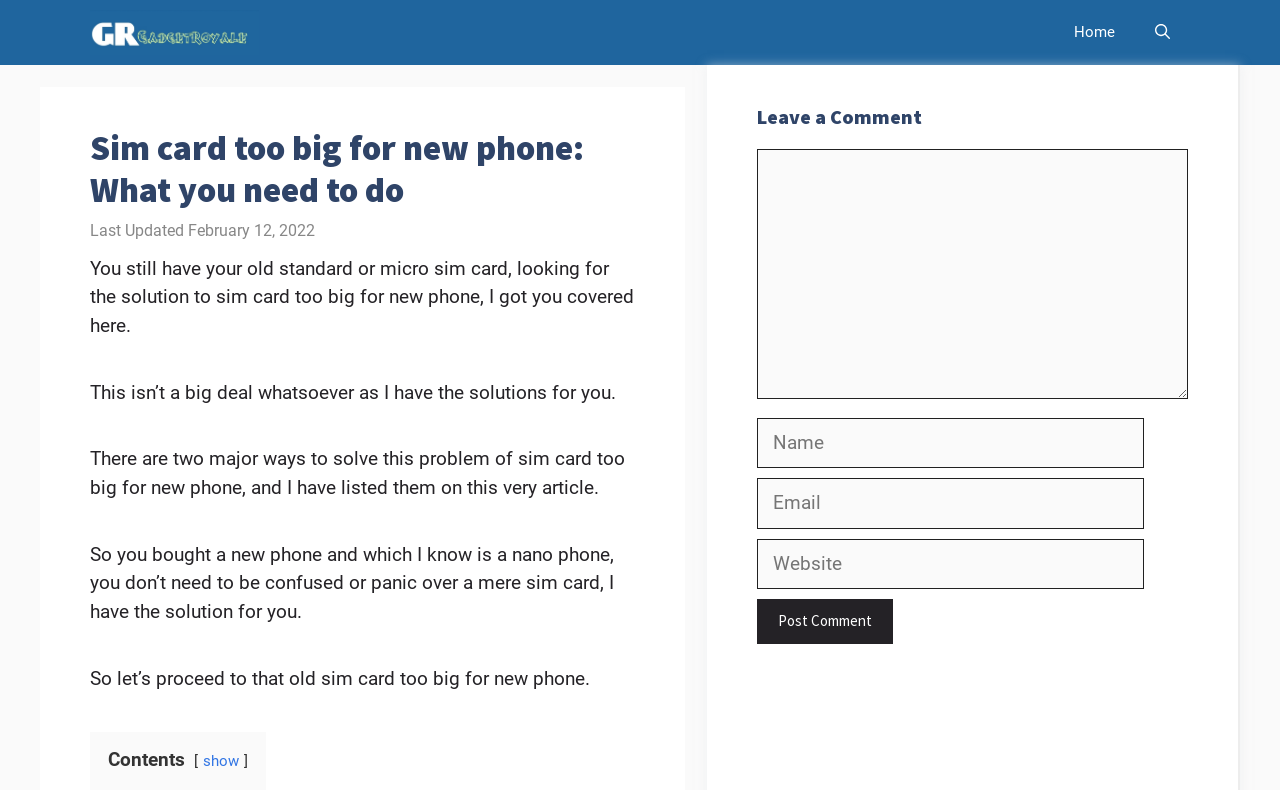Determine the bounding box coordinates for the area that needs to be clicked to fulfill this task: "Click the 'Open search' button". The coordinates must be given as four float numbers between 0 and 1, i.e., [left, top, right, bottom].

[0.887, 0.0, 0.93, 0.082]